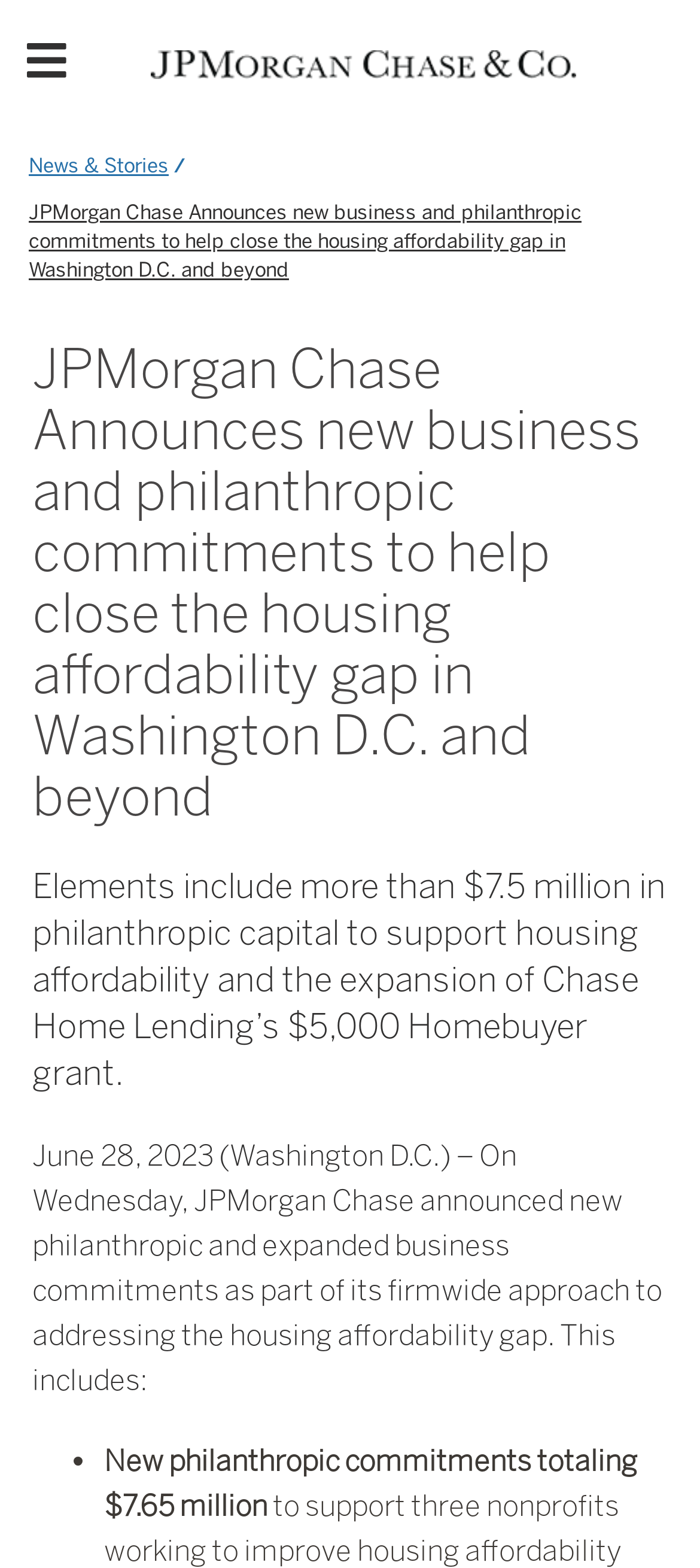Based on the image, give a detailed response to the question: What is the purpose of the new commitments?

By reading the StaticText section, I can see that the purpose of the new commitments is to address the housing affordability gap. The text mentions 'JPMorgan Chase announced new philanthropic and expanded business commitments as part of its firmwide approach to addressing the housing affordability gap'.